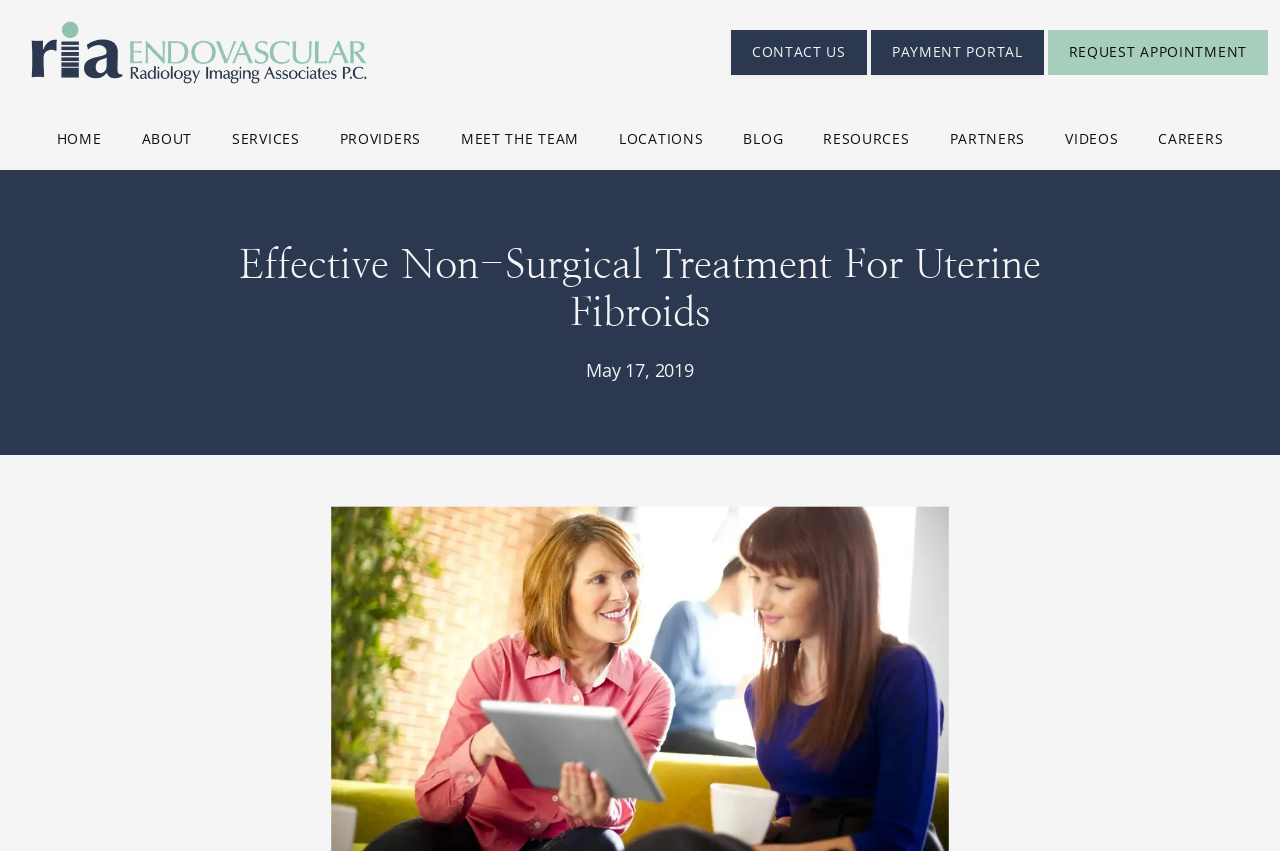Determine the main headline from the webpage and extract its text.

Effective Non-Surgical Treatment For Uterine Fibroids